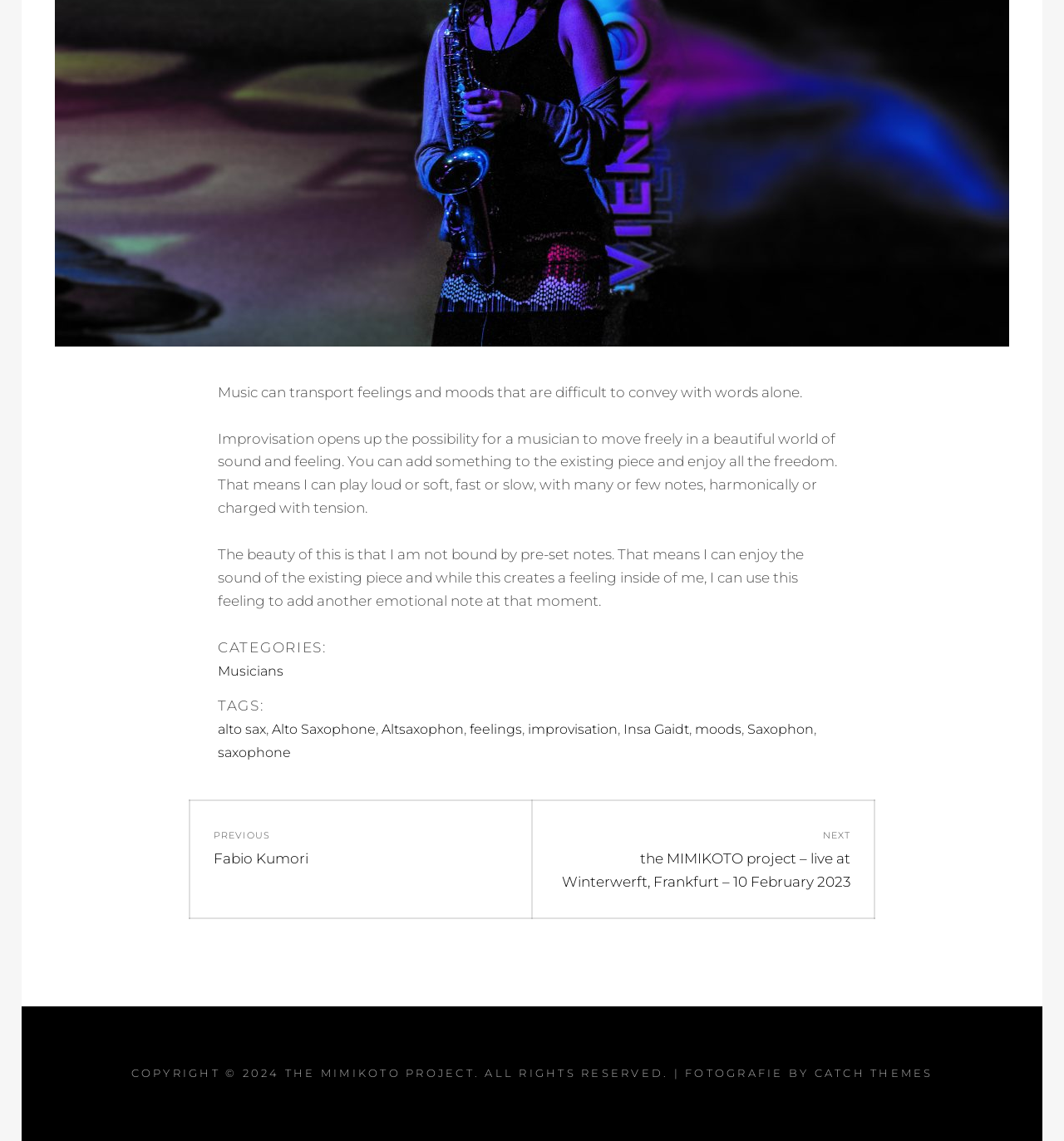Please locate the UI element described by "Previous Previous post: Fabio Kumori" and provide its bounding box coordinates.

[0.179, 0.702, 0.499, 0.784]